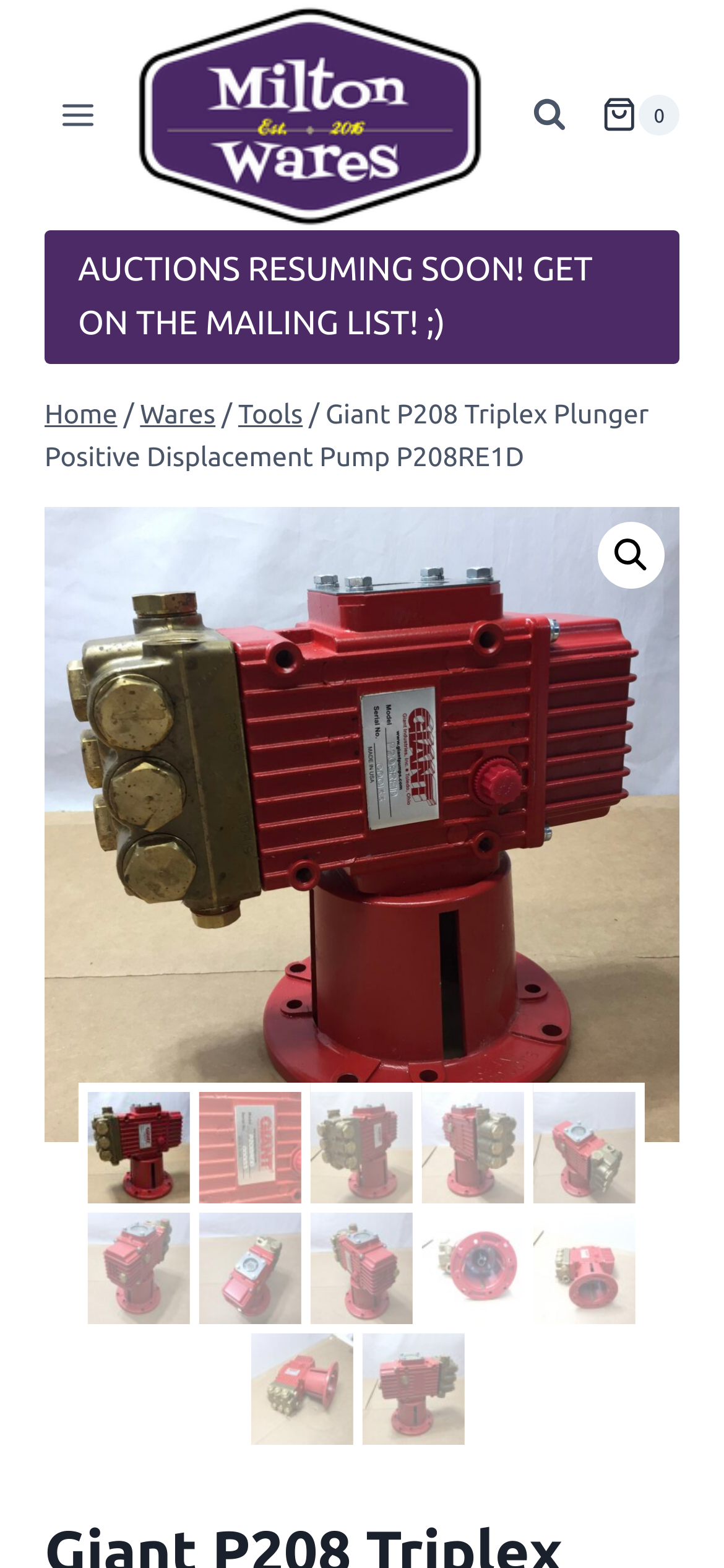Give a detailed account of the webpage.

This webpage is about the Giant P208 Triplex Plunger Positive Displacement Pump P208RE1D, a product offered by Milton Wares. At the top left corner, there is a button to open the menu. Next to it, there is a link to Milton Wares, accompanied by an image of the company's logo. On the top right corner, there is a button to view the search form, and a link to the shopping cart, which also has an image of a cart.

Below the top navigation, there is a prominent link announcing that auctions will be resuming soon, with an invitation to join the mailing list. Underneath, there is a navigation section with breadcrumbs, showing the path from the home page to the current product page. The breadcrumbs include links to the home page, Wares, and Tools.

The main content of the page is dominated by a large image of the product, which takes up most of the page. There are several smaller images scattered throughout the page, possibly showing different views or features of the product. At the bottom of the page, there is a link with a magnifying glass icon, which may be a search function.